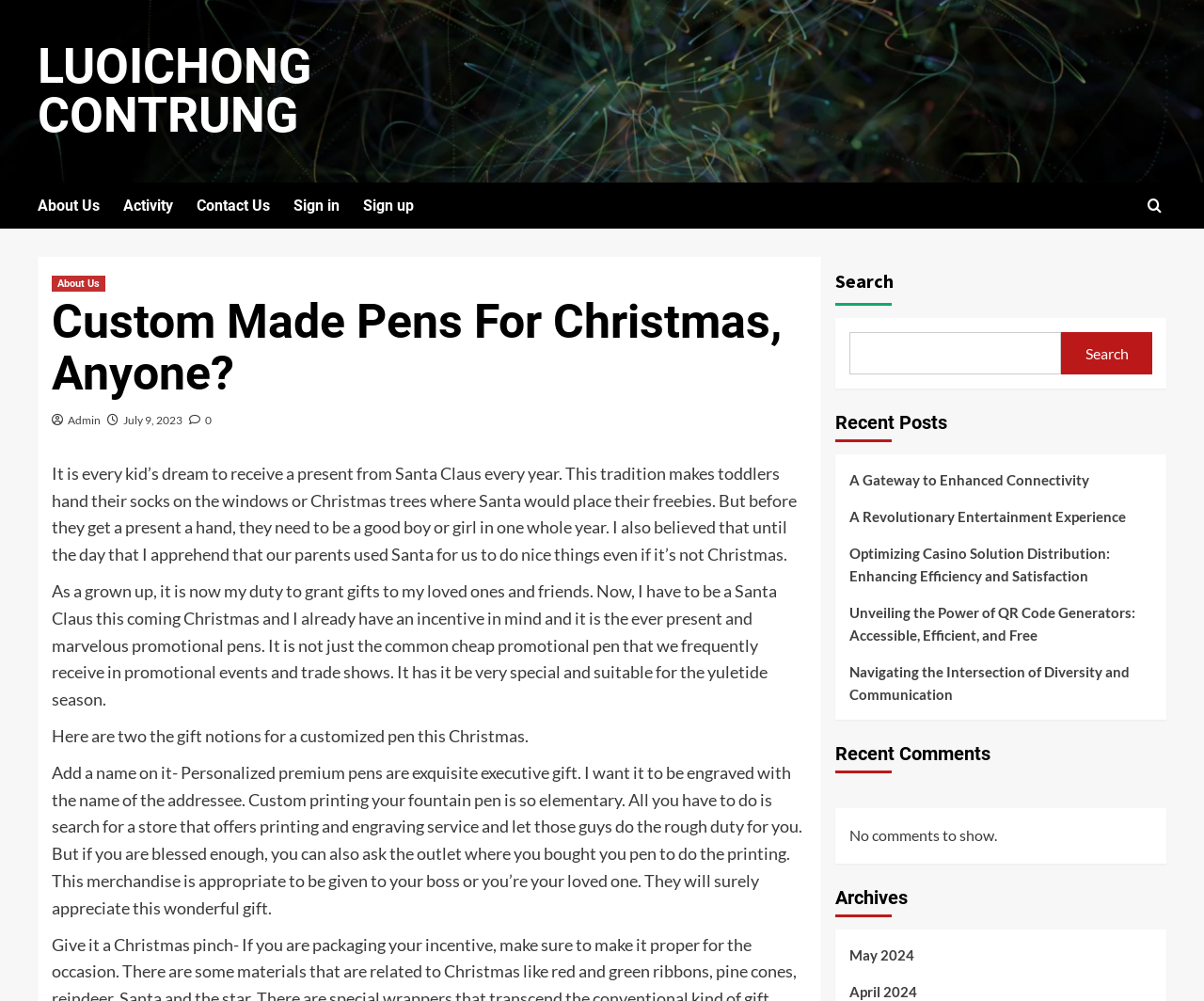What is the purpose of the promotional pens? Using the information from the screenshot, answer with a single word or phrase.

As a gift